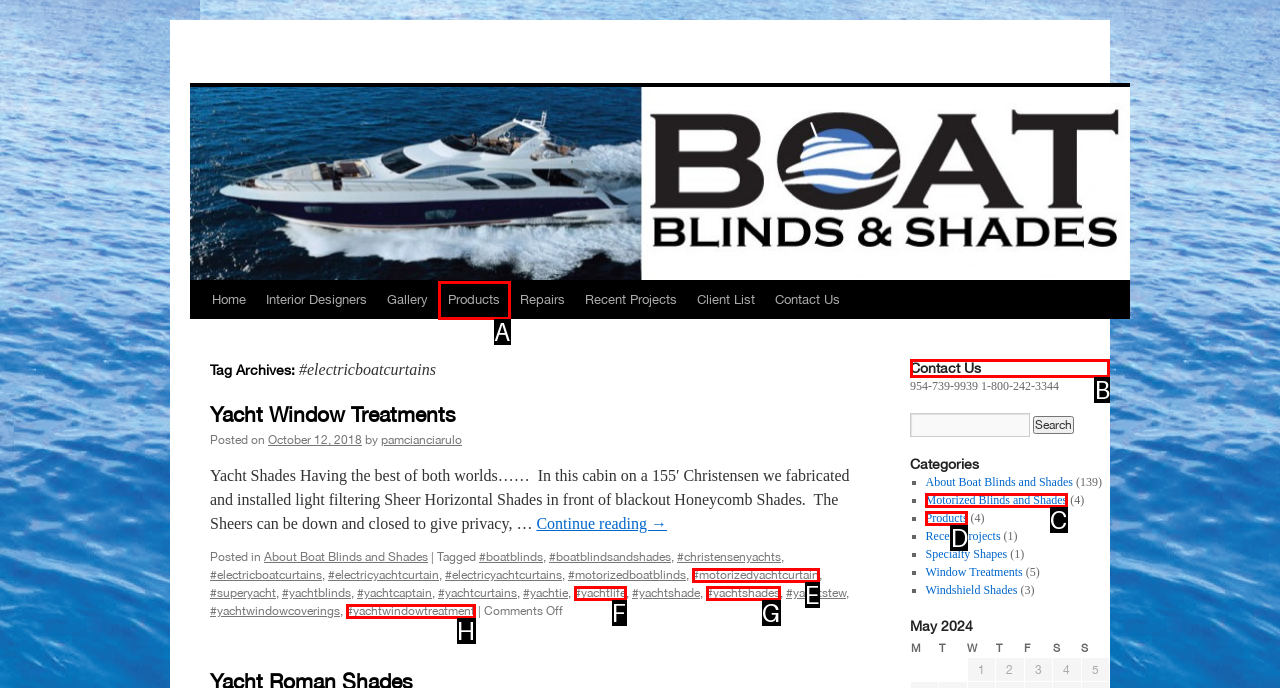To achieve the task: Contact Us, indicate the letter of the correct choice from the provided options.

B